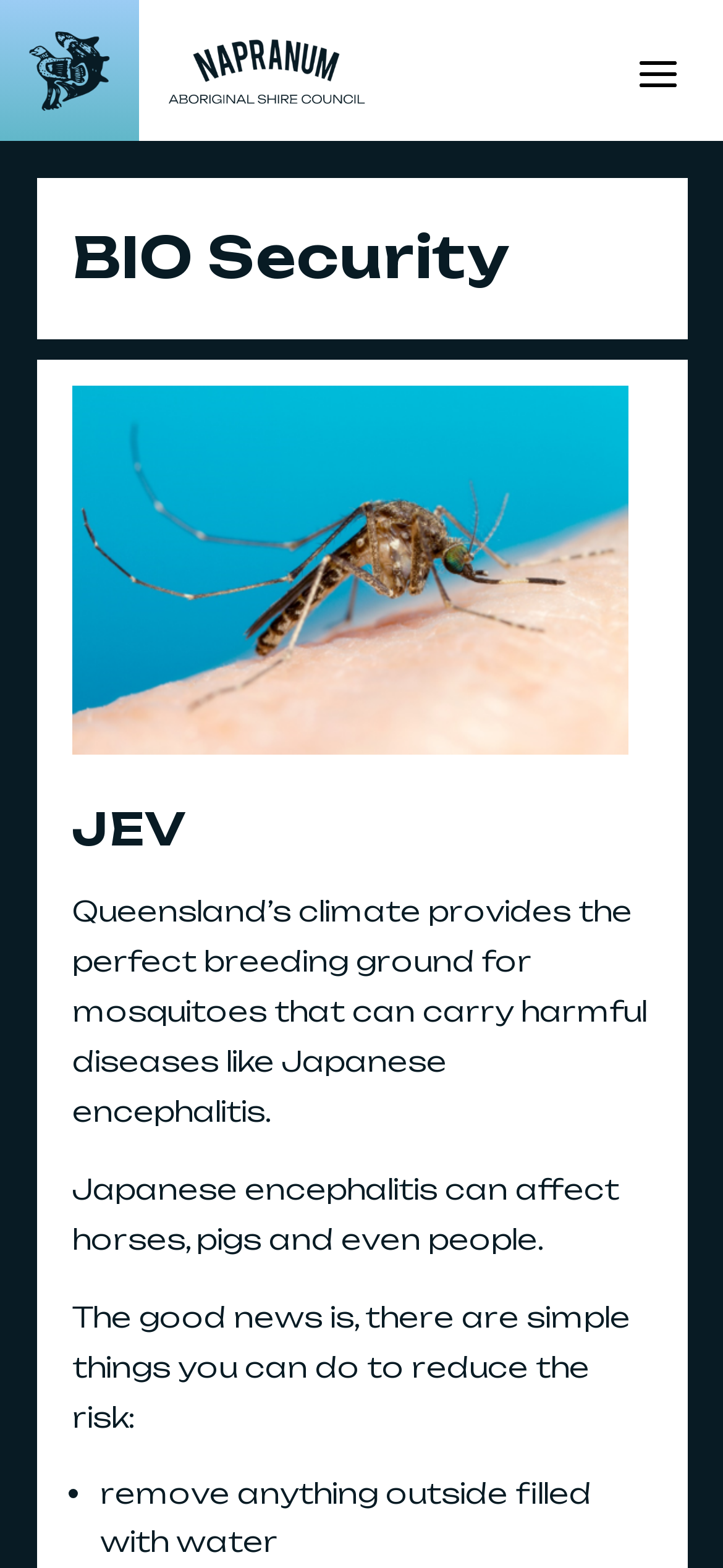What is the climate of Queensland?
Carefully examine the image and provide a detailed answer to the question.

The webpage mentions that 'Queensland’s climate provides the perfect breeding ground for mosquitoes'. This implies that the climate of Queensland is suitable for mosquitoes to breed.